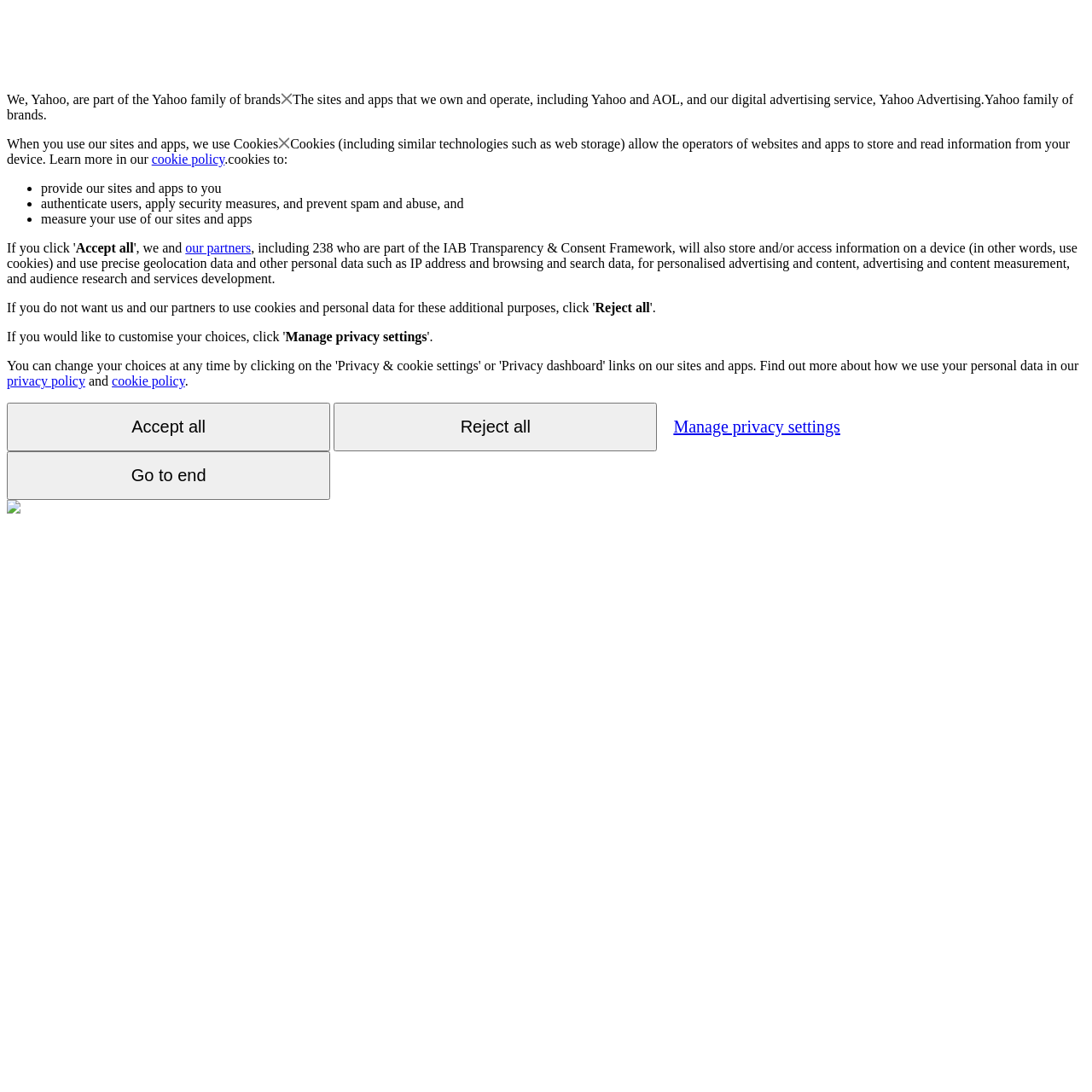What is the purpose of using cookies?
Based on the screenshot, provide a one-word or short-phrase response.

provide sites and apps